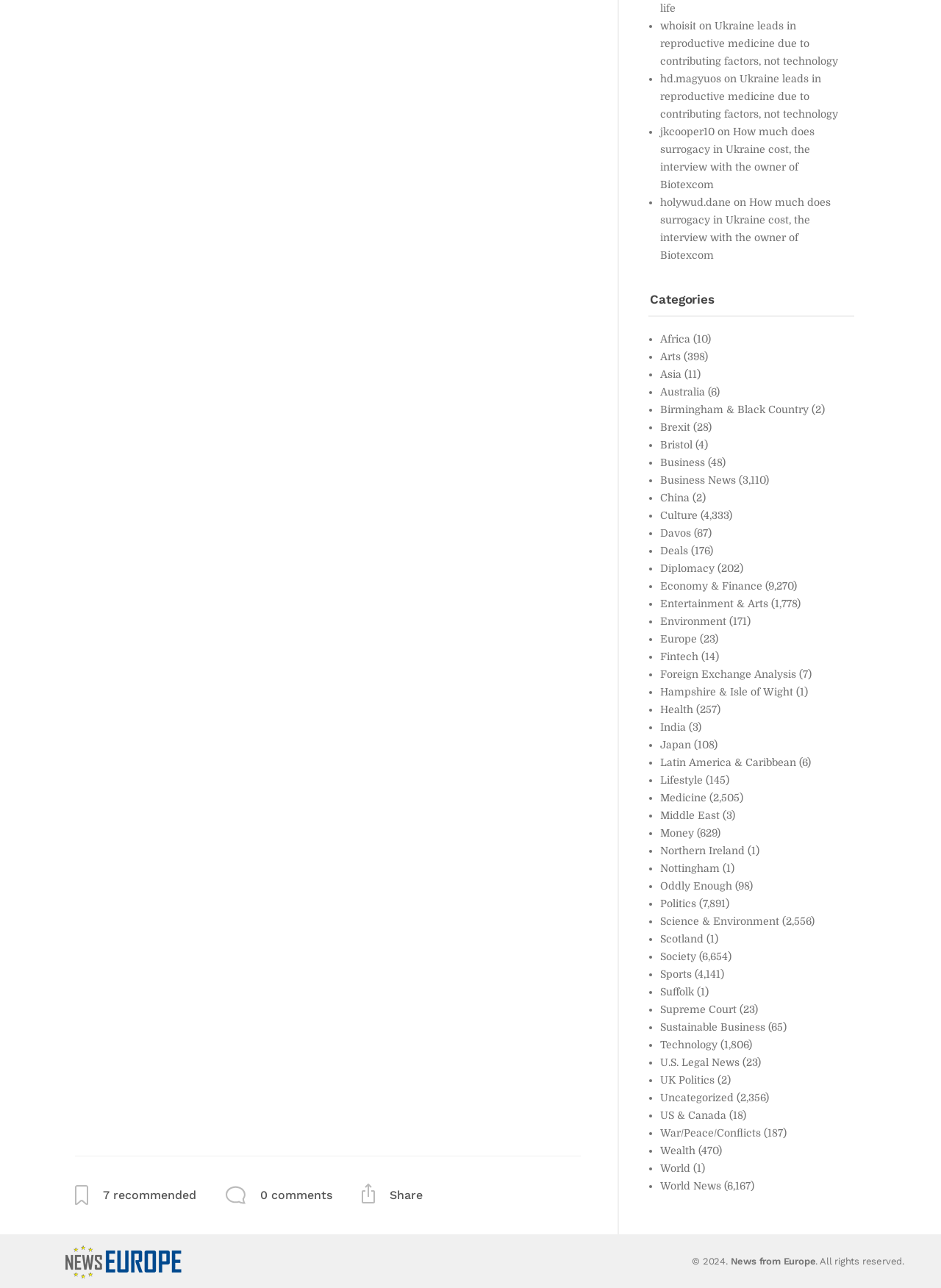What is the category with the most articles?
Based on the image, provide your answer in one word or phrase.

Business News